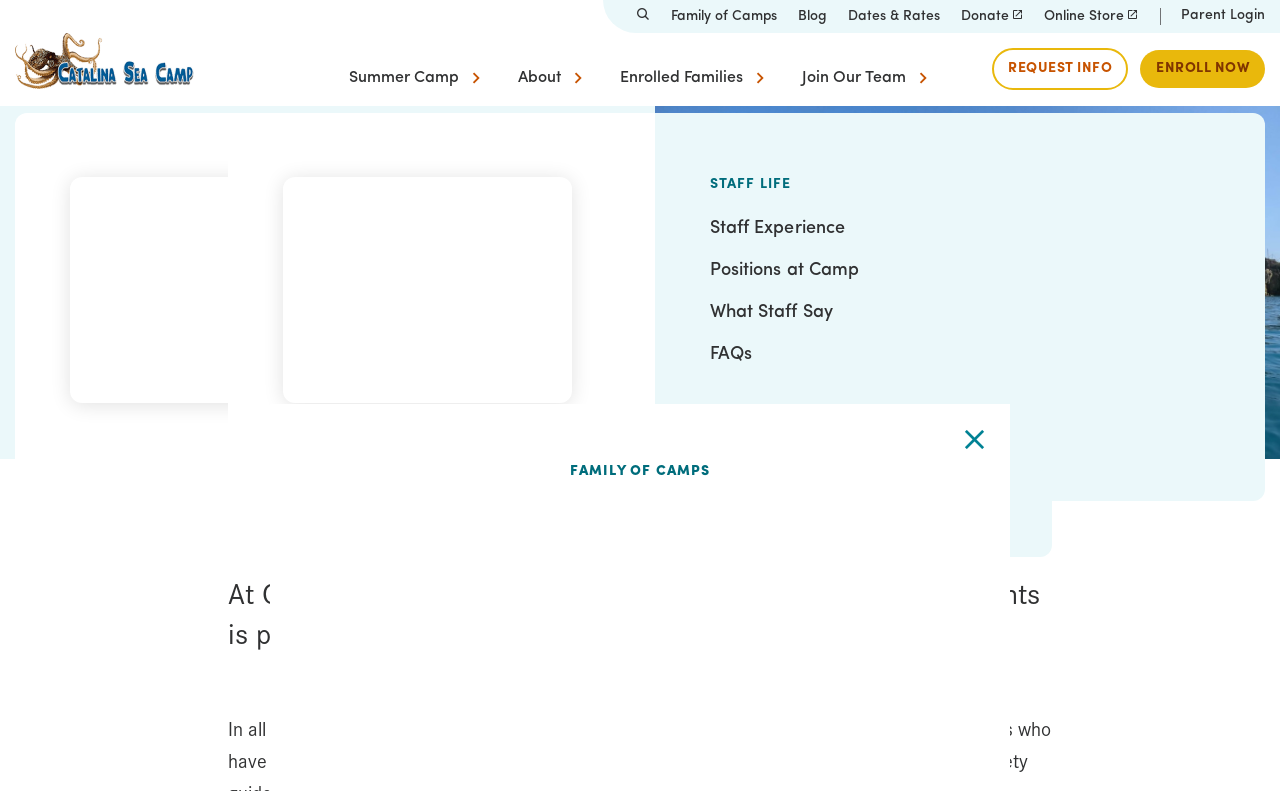Using the information in the image, give a comprehensive answer to the question: 
What are the age ranges for the programs offered?

Based on the links on the webpage, I can see that the programs offered by Catalina Sea Camp are categorized by age ranges, specifically One Week Programs for ages 8-13, Two Week Programs for ages 10-15, and Three Week Programs for ages 12-17.